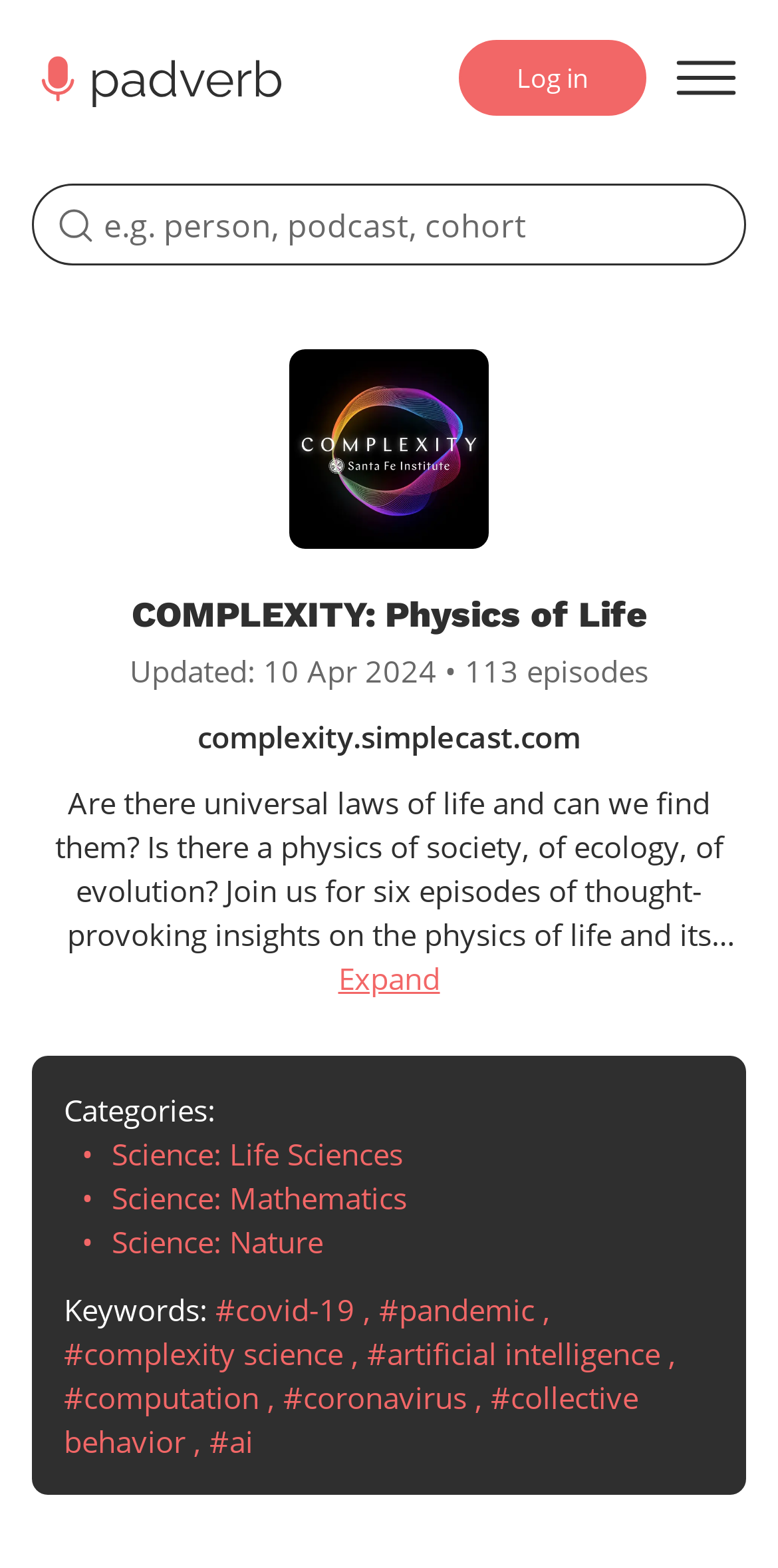How many episodes are available?
Carefully analyze the image and provide a thorough answer to the question.

I found the answer by looking at the StaticText element with the text 'Updated: 10 Apr 2024 • 113 episodes' which indicates the number of available episodes.